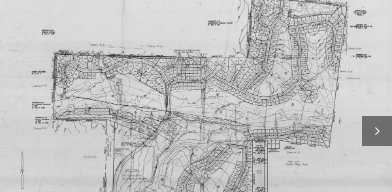Convey all the details present in the image.

This image displays a detailed map representing the layout of the proposed development in the Turtle Creek area, specifically concerning the Flavin Tract project. The map illustrates various zoning boundaries, topographic features, and planned infrastructure, which are critical elements in assessing the potential impact of high-density multi-family housing developments. This traffic study and related developments are under consideration following a homeowner's meeting held on March 31, 2017. For further contextual information, the map is linked to a related article titled "The Flavin Tract Delayed; Jewel Approved," dated August 14, 2019. This document serves as a vital resource for residents and stakeholders interested in the community's upcoming changes and planned constructions.